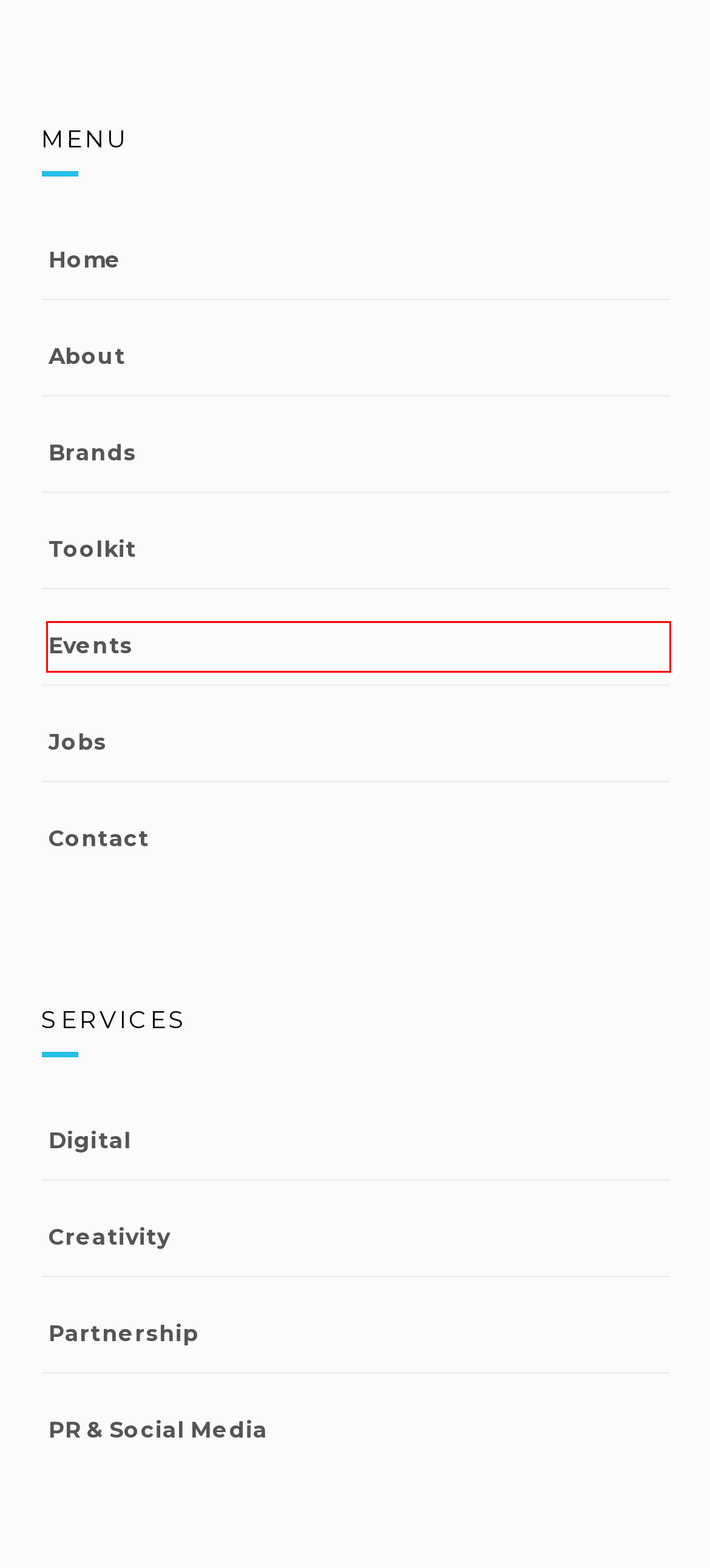You have a screenshot showing a webpage with a red bounding box around a UI element. Choose the webpage description that best matches the new page after clicking the highlighted element. Here are the options:
A. Submission Forms - Marketing Liverpool
B. Sport Liverpool - Marketing Liverpool
C. News - Marketing Liverpool
D. Liverpool Convention Bureau - Marketing Liverpool
E. Annual Review - Marketing Liverpool
F. Get the latest updates from Marketing Liverpool 😎
G. Events - Marketing Liverpool
H. Creativity - Marketing Liverpool

G